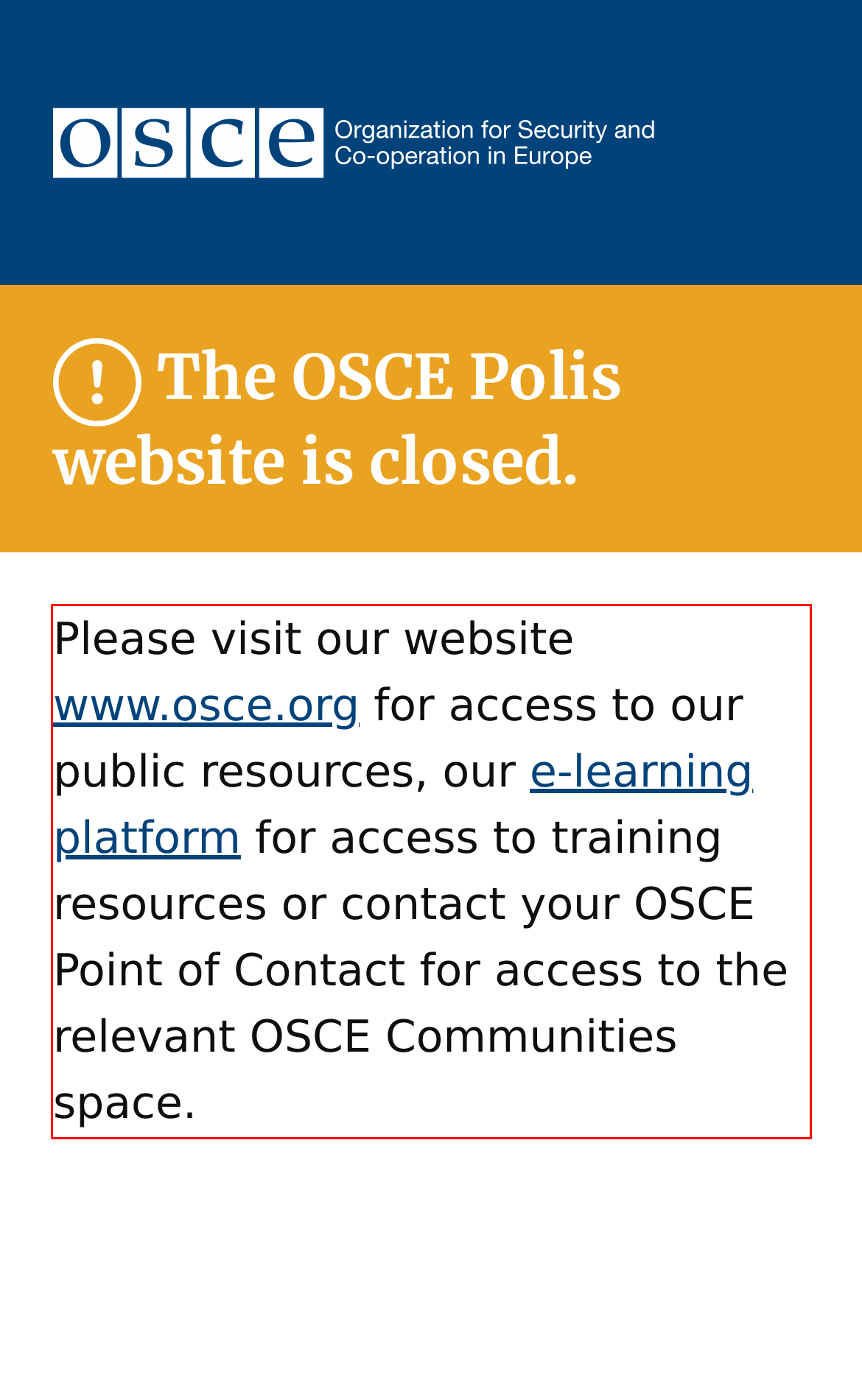The screenshot you have been given contains a UI element surrounded by a red rectangle. Use OCR to read and extract the text inside this red rectangle.

Please visit our website www.osce.org for access to our public resources, our e-learning platform for access to training resources or contact your OSCE Point of Contact for access to the relevant OSCE Communities space.